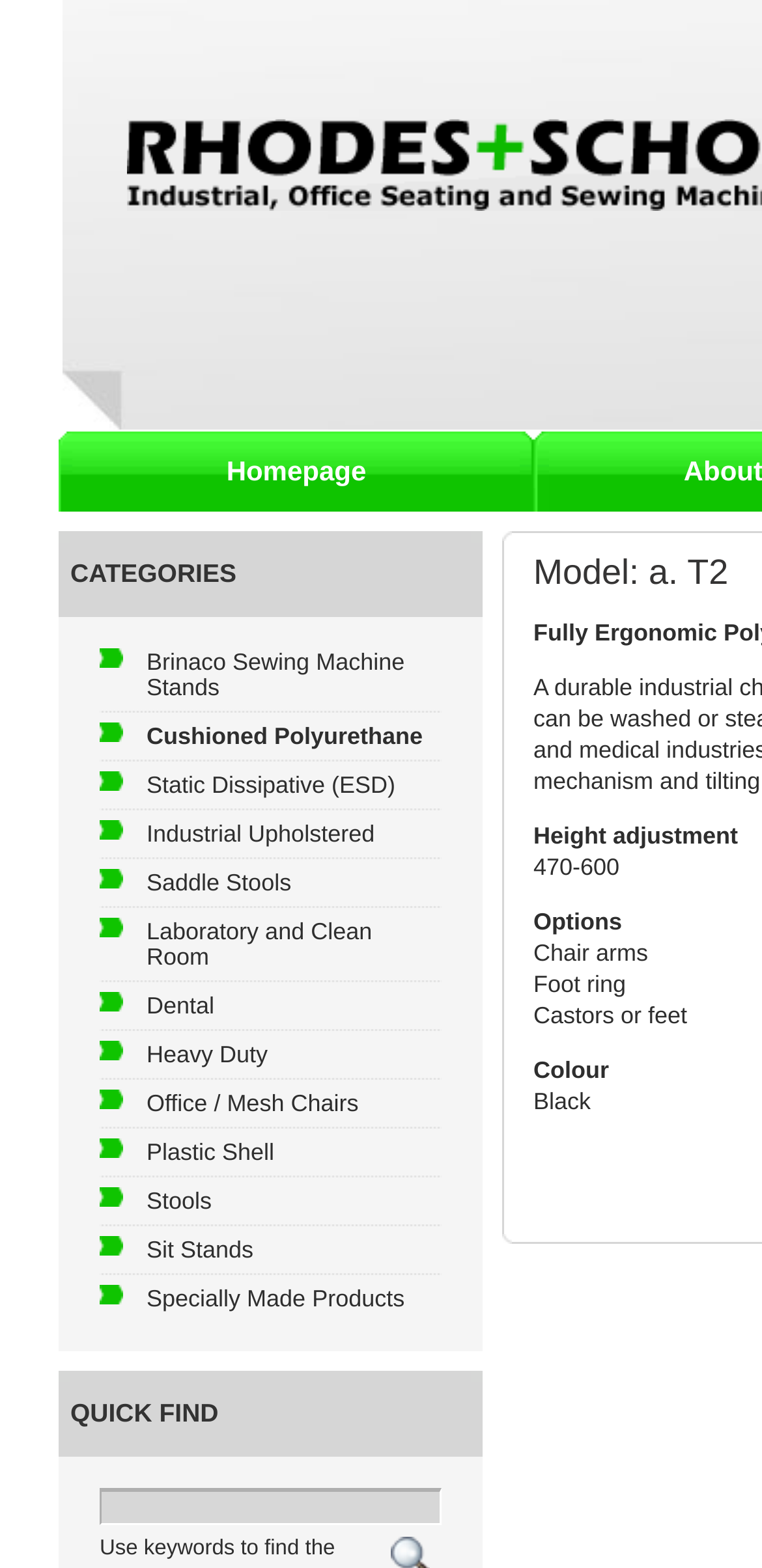Generate a thorough caption detailing the webpage content.

The webpage is about Rhodes And Scholes, a company that sells various products. At the top, there is a table with two cells, one containing the text "Homepage" and the other being empty. Below this table, there is a large table with multiple rows and columns. The first row contains a single cell with a long text describing the categories of products, including Brinaco Sewing Machine Stands, Cushioned Polyurethane, and others.

In the second row, there are three cells. The first cell is empty, the second cell contains the text "CATEGORIES", and the third cell is empty. The third row contains a table with a single row and a single cell, which has a long text describing the products, similar to the first row.

Below this table, there are multiple links arranged horizontally, each describing a specific product or feature, such as Brinaco Sewing Machine Stands, Cushioned Polyurethane, and others. These links are aligned to the left and take up about half of the page's width.

On the right side of the page, there is a table with a single row and three cells. The first cell is empty, the second cell contains the text "QUICK FIND", and the third cell is empty. Below this table, there is a text box that allows users to input text.

At the bottom of the page, there are several static text elements arranged vertically, each describing a specific option or feature, such as "470-600", "Options", "Chair arms", and others. These text elements are aligned to the right and take up about a quarter of the page's width.